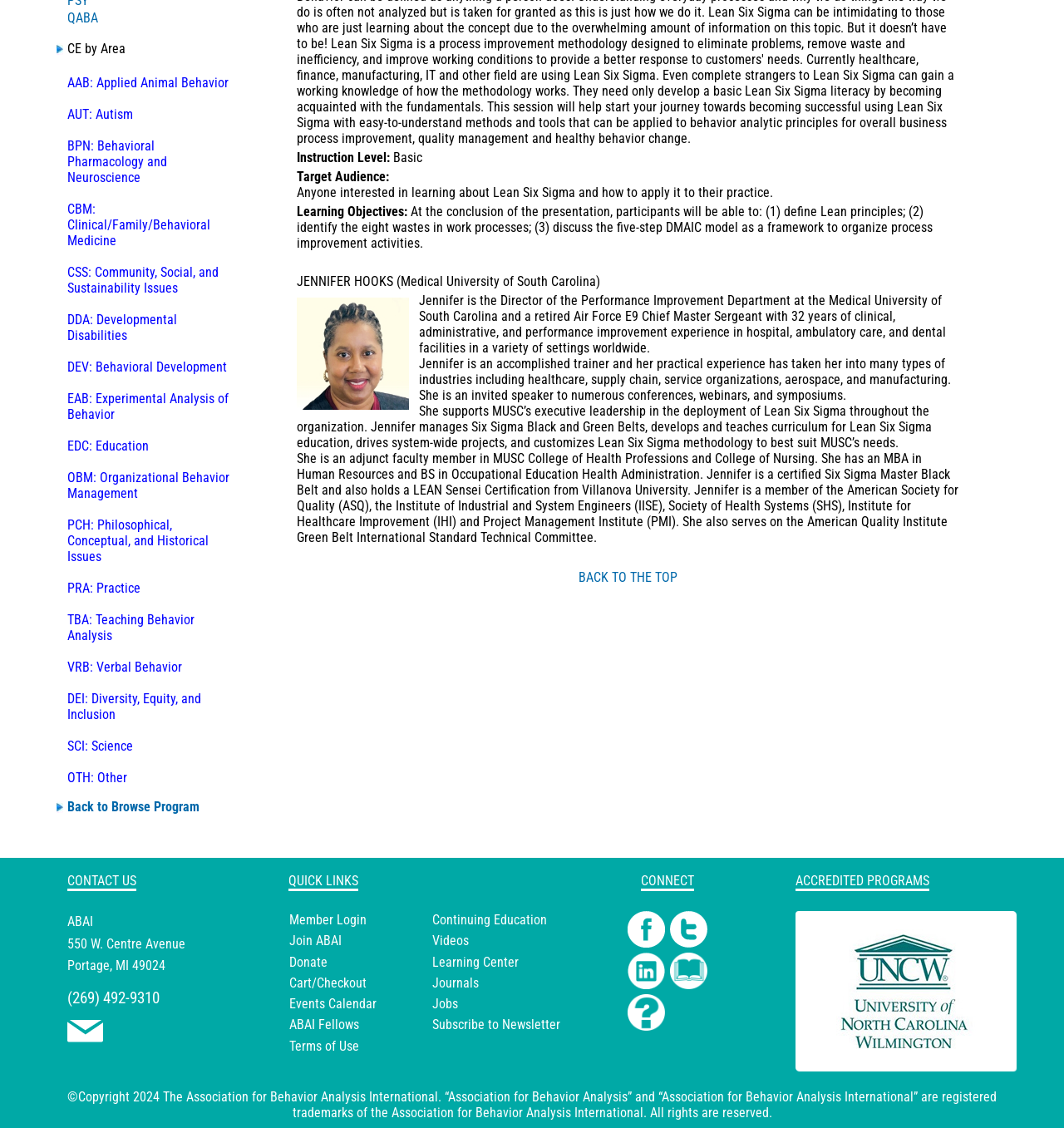Please provide the bounding box coordinates in the format (top-left x, top-left y, bottom-right x, bottom-right y). Remember, all values are floating point numbers between 0 and 1. What is the bounding box coordinate of the region described as: AAB: Applied Animal Behavior

[0.063, 0.066, 0.215, 0.08]